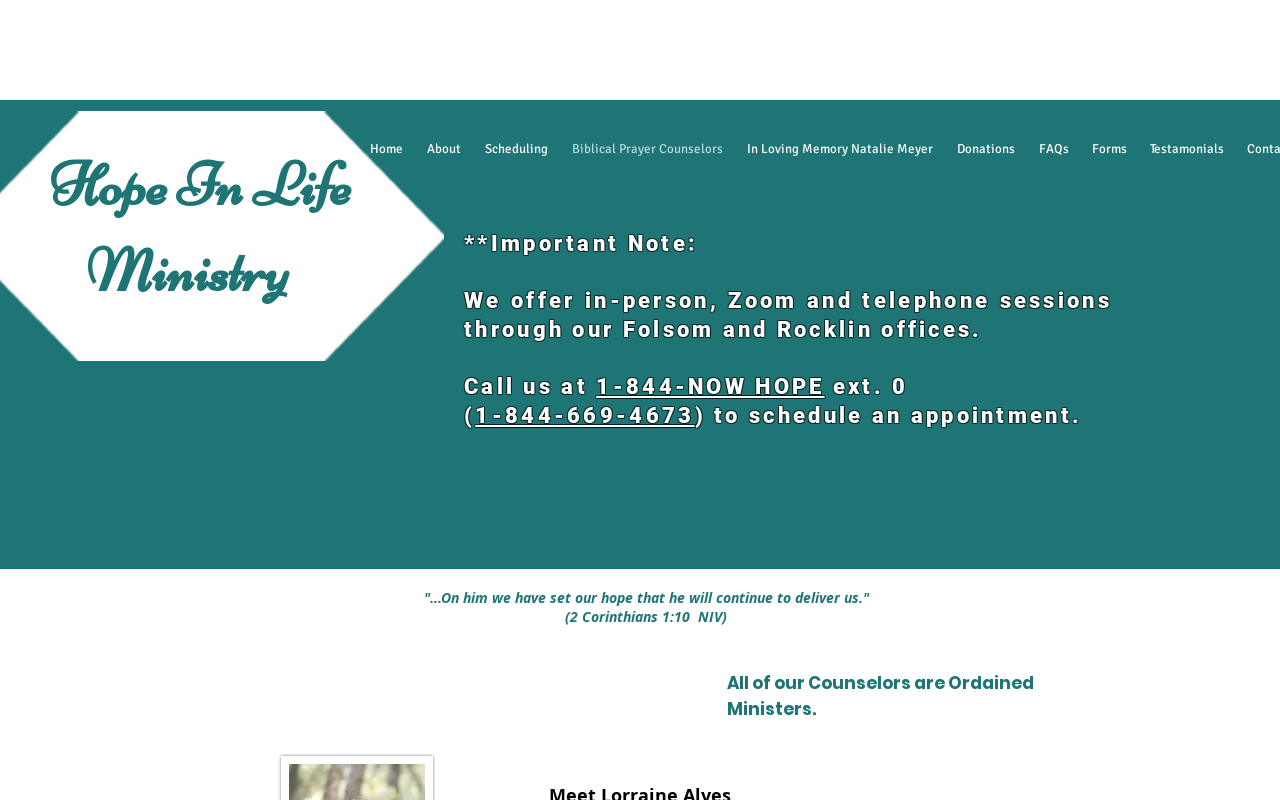Please provide a one-word or phrase answer to the question: 
How many offices does Hope In Life Ministry have?

Two